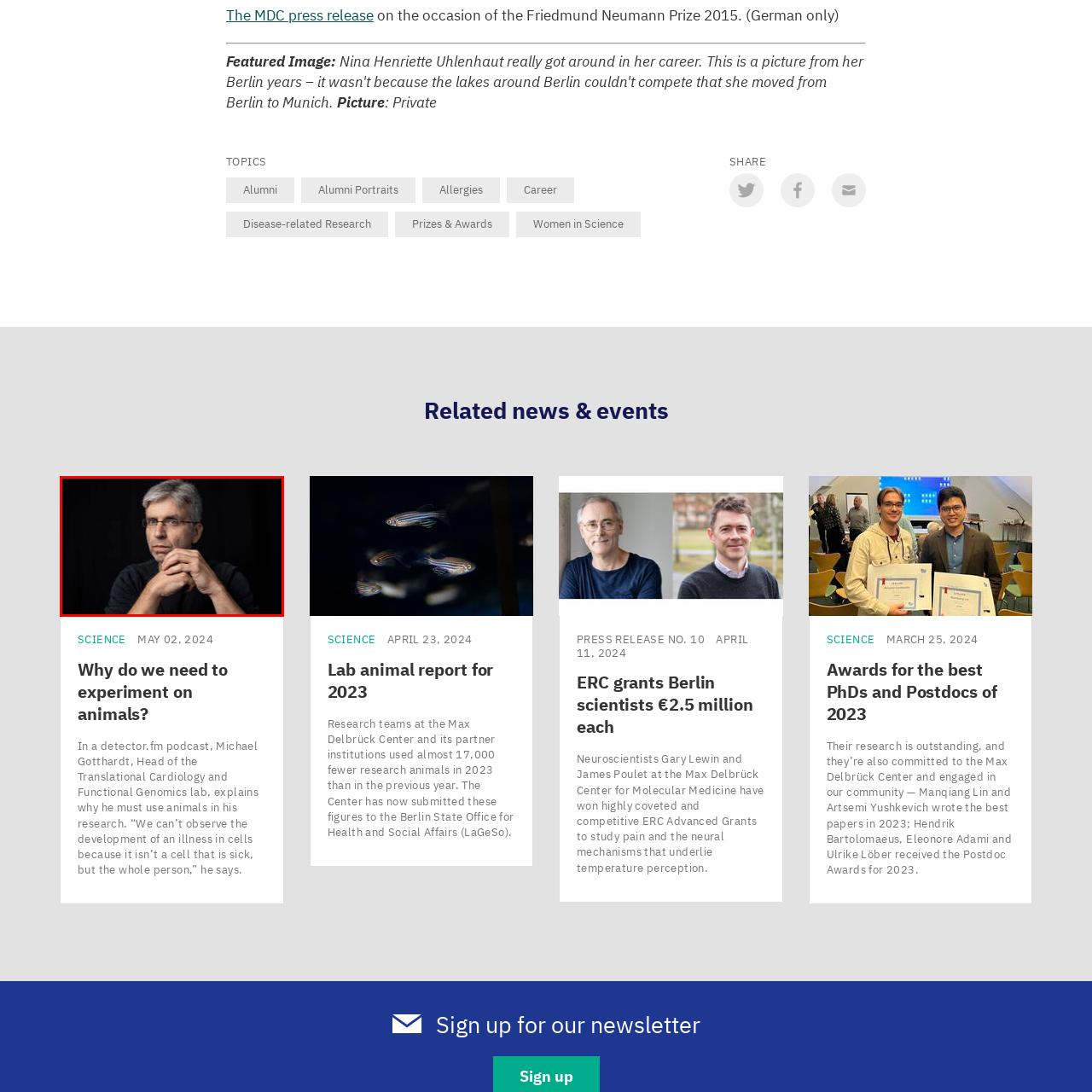What is the man's role in the lab?
Observe the image inside the red-bordered box and offer a detailed answer based on the visual details you find.

According to the caption, Michael Gotthardt is the Head of the Translational Cardiology and Functional Genomics lab, where he explores important research topics.